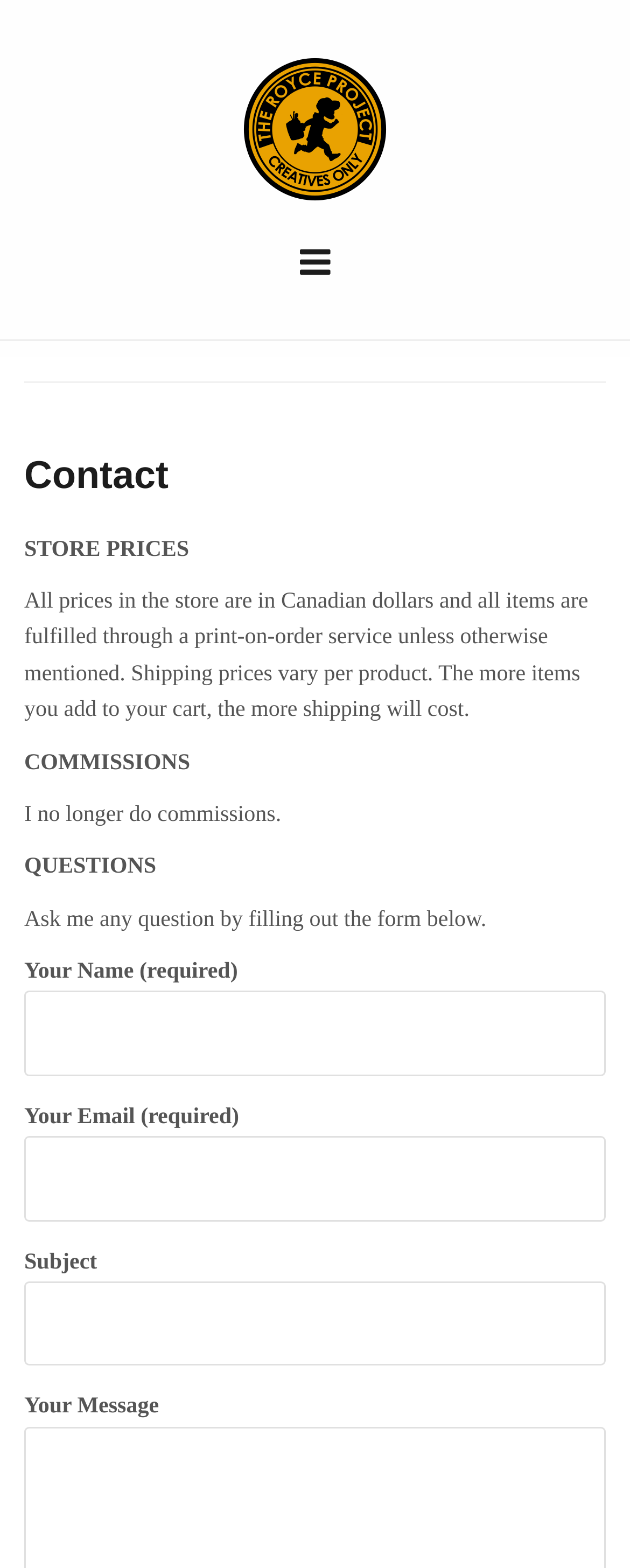Kindly respond to the following question with a single word or a brief phrase: 
Is commission service available?

No